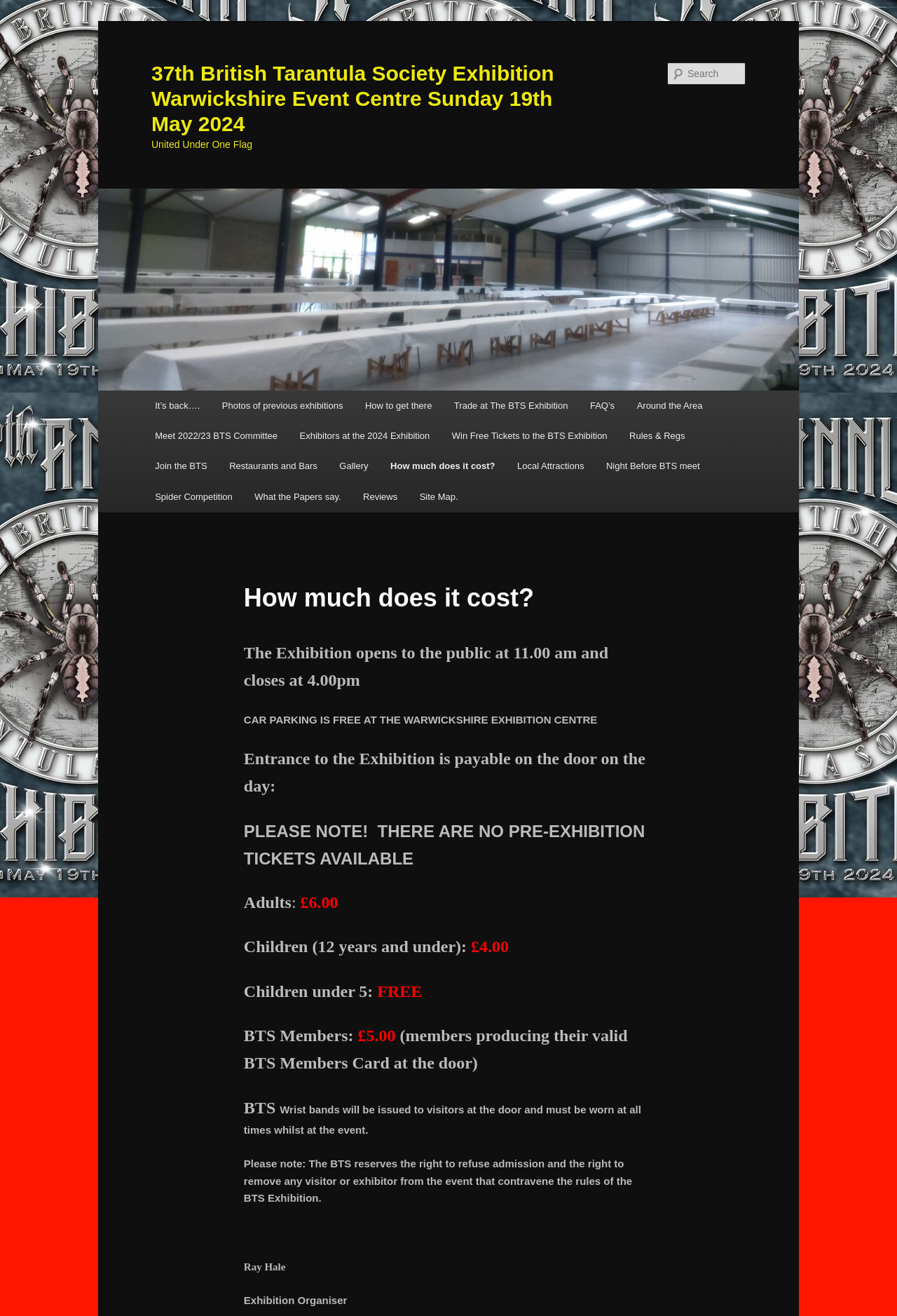Could you determine the bounding box coordinates of the clickable element to complete the instruction: "View 'Photos of previous exhibitions'"? Provide the coordinates as four float numbers between 0 and 1, i.e., [left, top, right, bottom].

[0.235, 0.297, 0.395, 0.32]